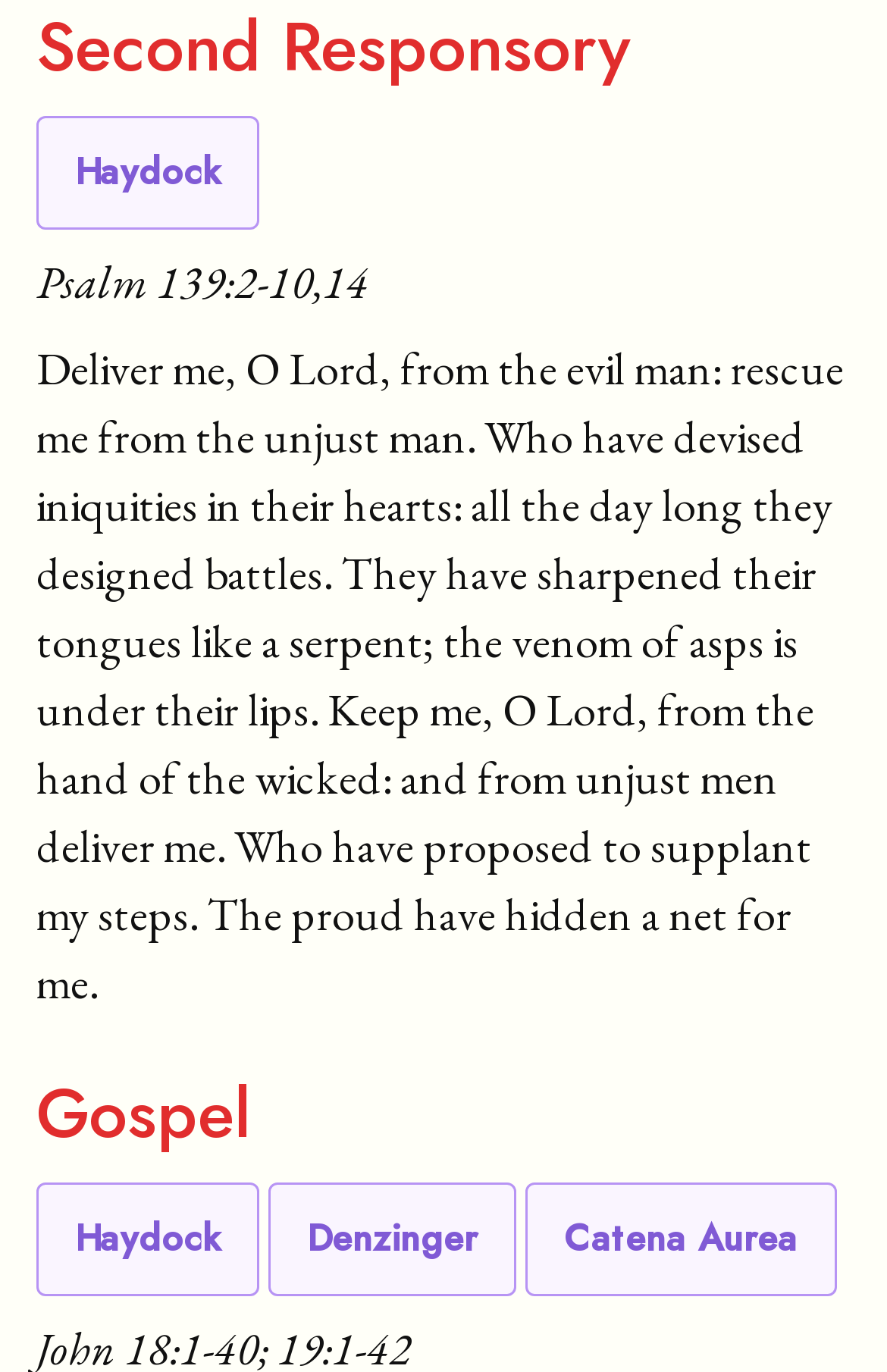What is the content of the long static text?
Provide a comprehensive and detailed answer to the question.

The long static text element contains a passage from the Bible, which starts with 'Deliver me, O Lord, from the evil man: rescue me from the unjust man...'.